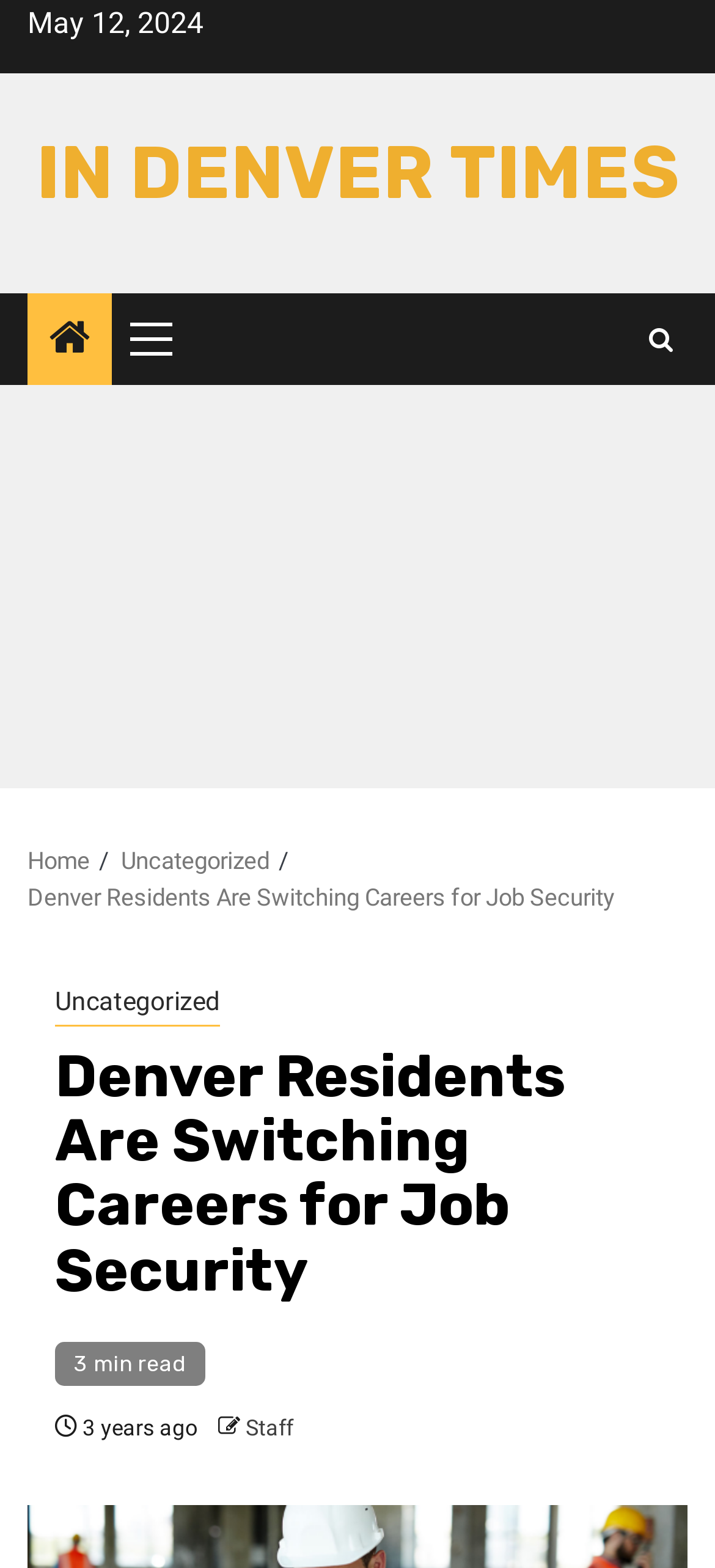Show the bounding box coordinates of the region that should be clicked to follow the instruction: "Click on the 'IN DENVER TIMES' link."

[0.051, 0.083, 0.949, 0.138]